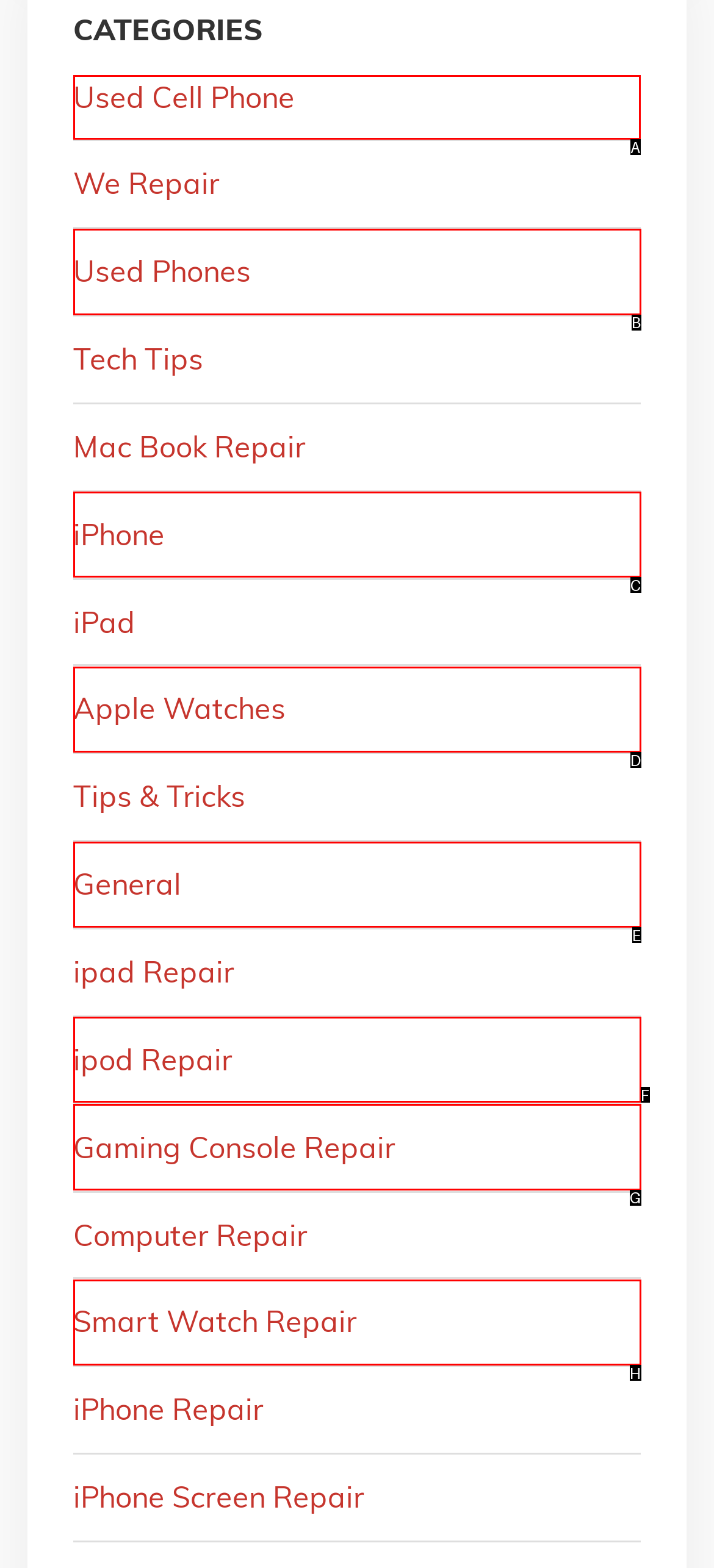Look at the highlighted elements in the screenshot and tell me which letter corresponds to the task: Click on Used Cell Phone.

A